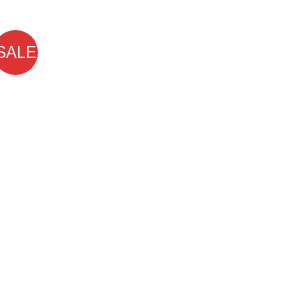With reference to the screenshot, provide a detailed response to the question below:
What is written on the badge?

The badge prominently displays the word 'SALE' in white text, which is used to attract customers' attention to special offers or limited-time discounts.